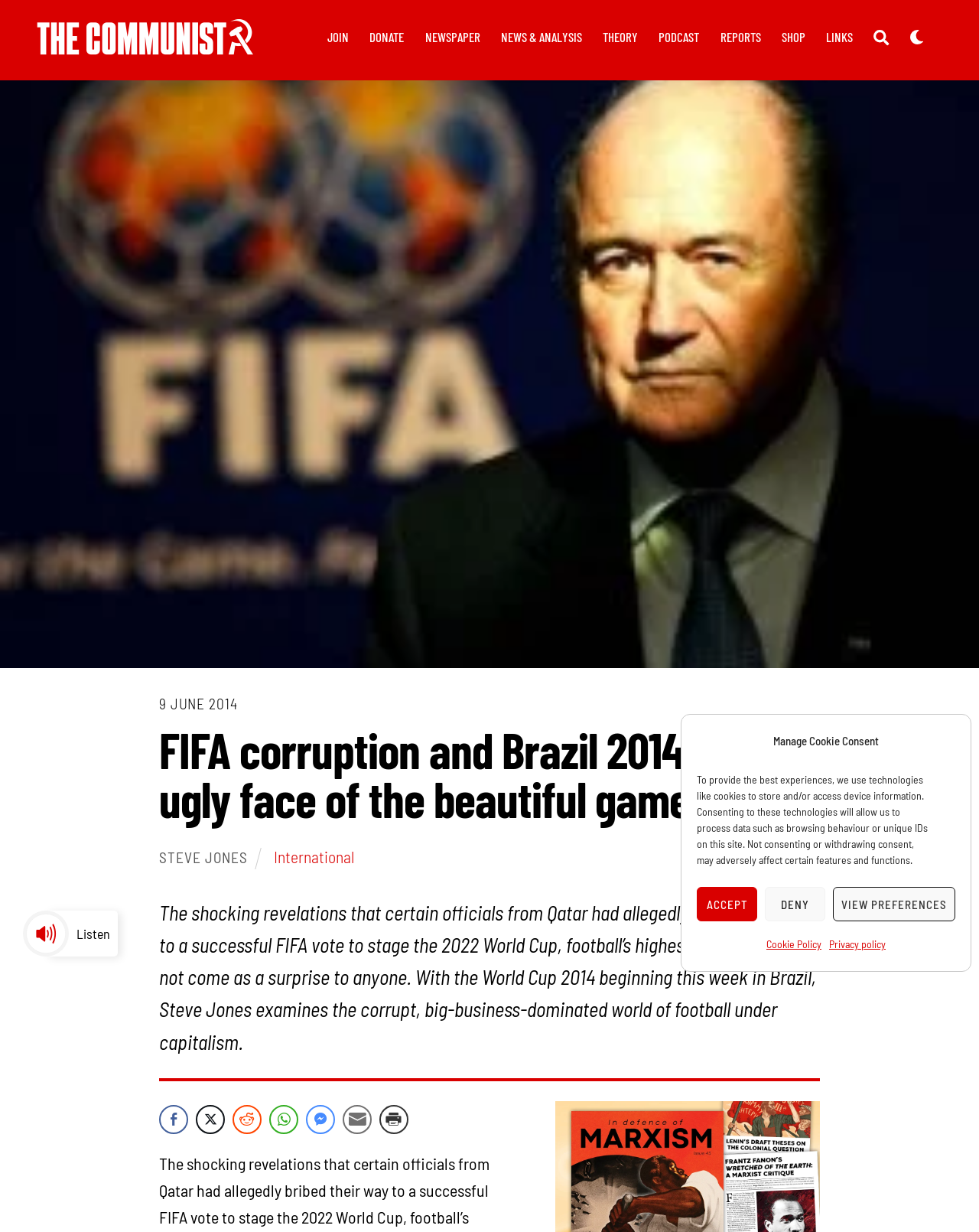What is the principal heading displayed on the webpage?

FIFA corruption and Brazil 2014: the ugly face of the beautiful game